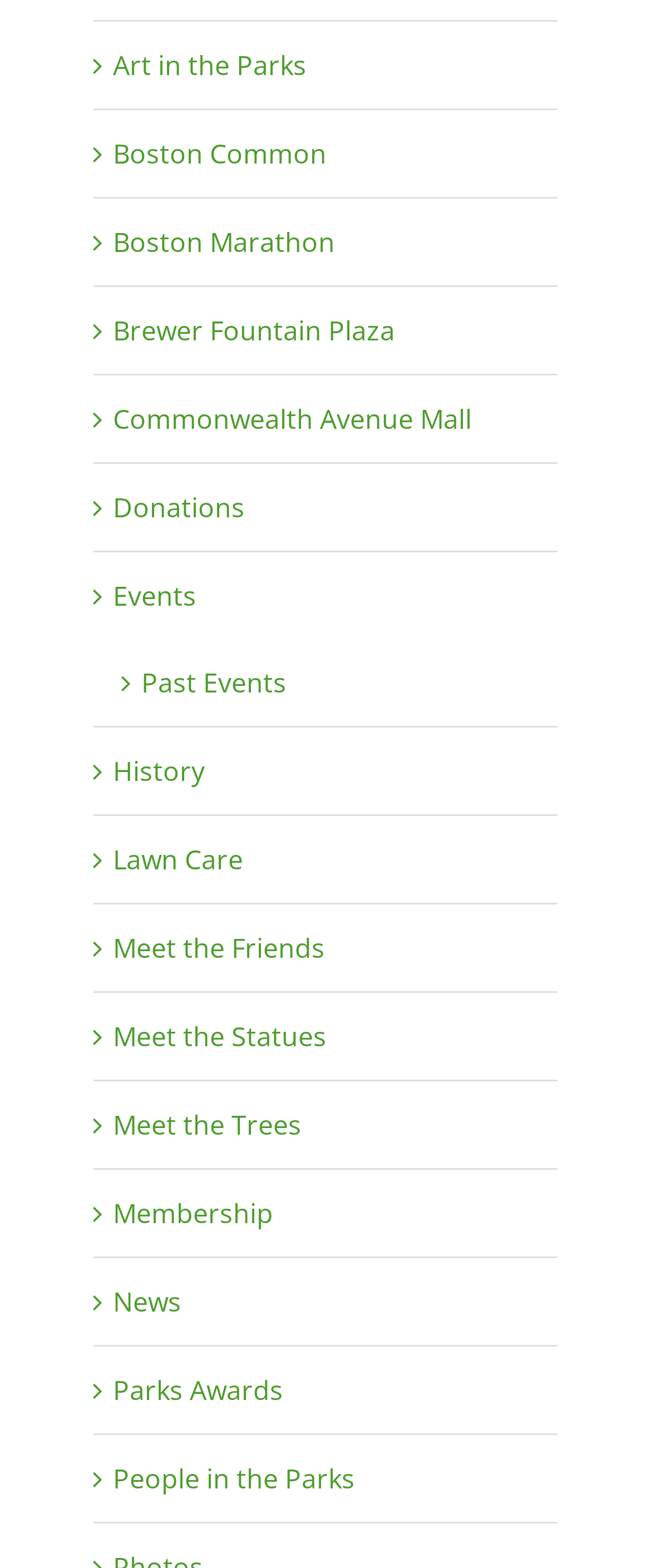Can you determine the bounding box coordinates of the area that needs to be clicked to fulfill the following instruction: "Check the News"?

[0.174, 0.813, 0.832, 0.847]